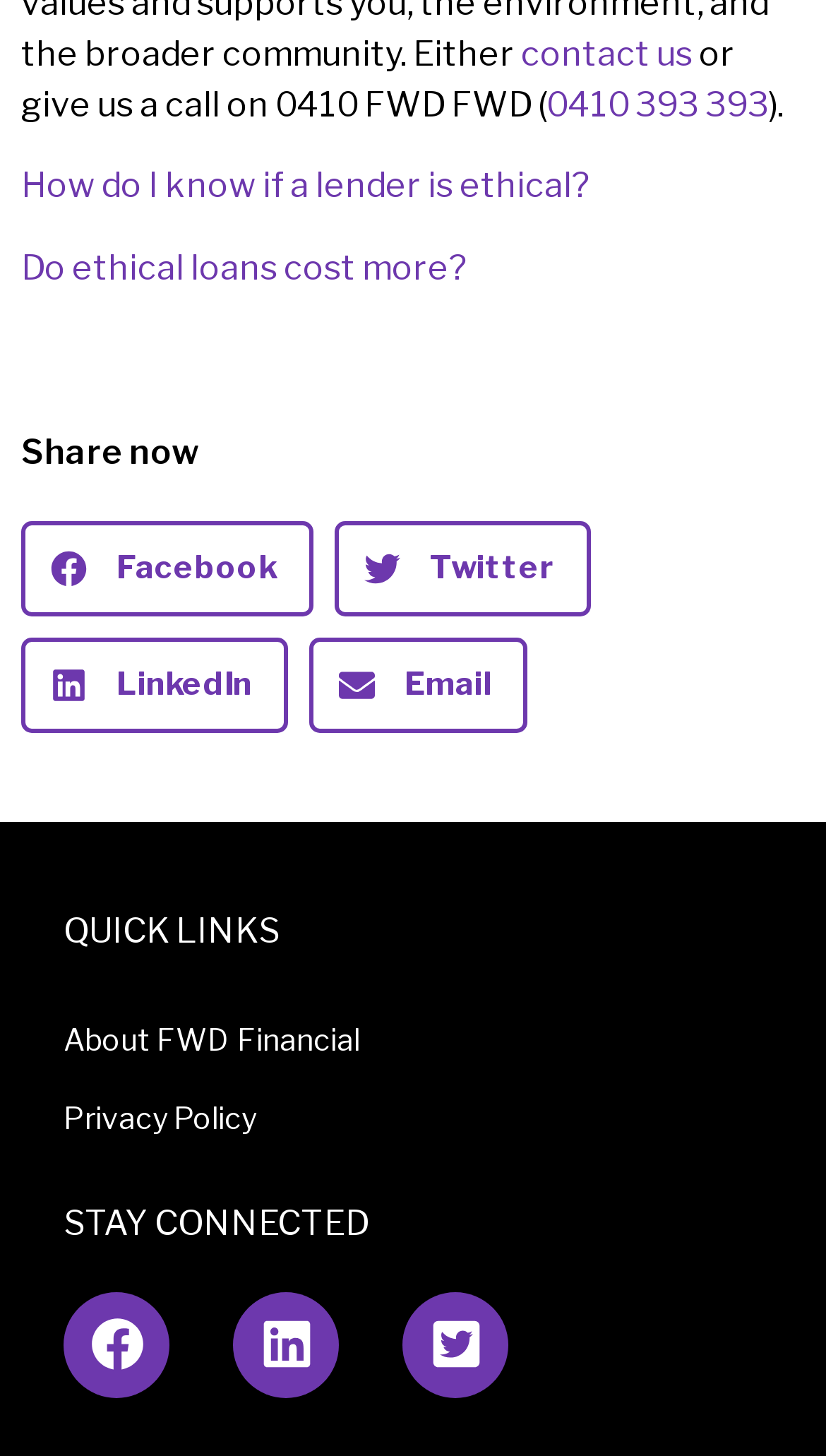Answer the question below with a single word or a brief phrase: 
What is the last quick link?

Privacy Policy